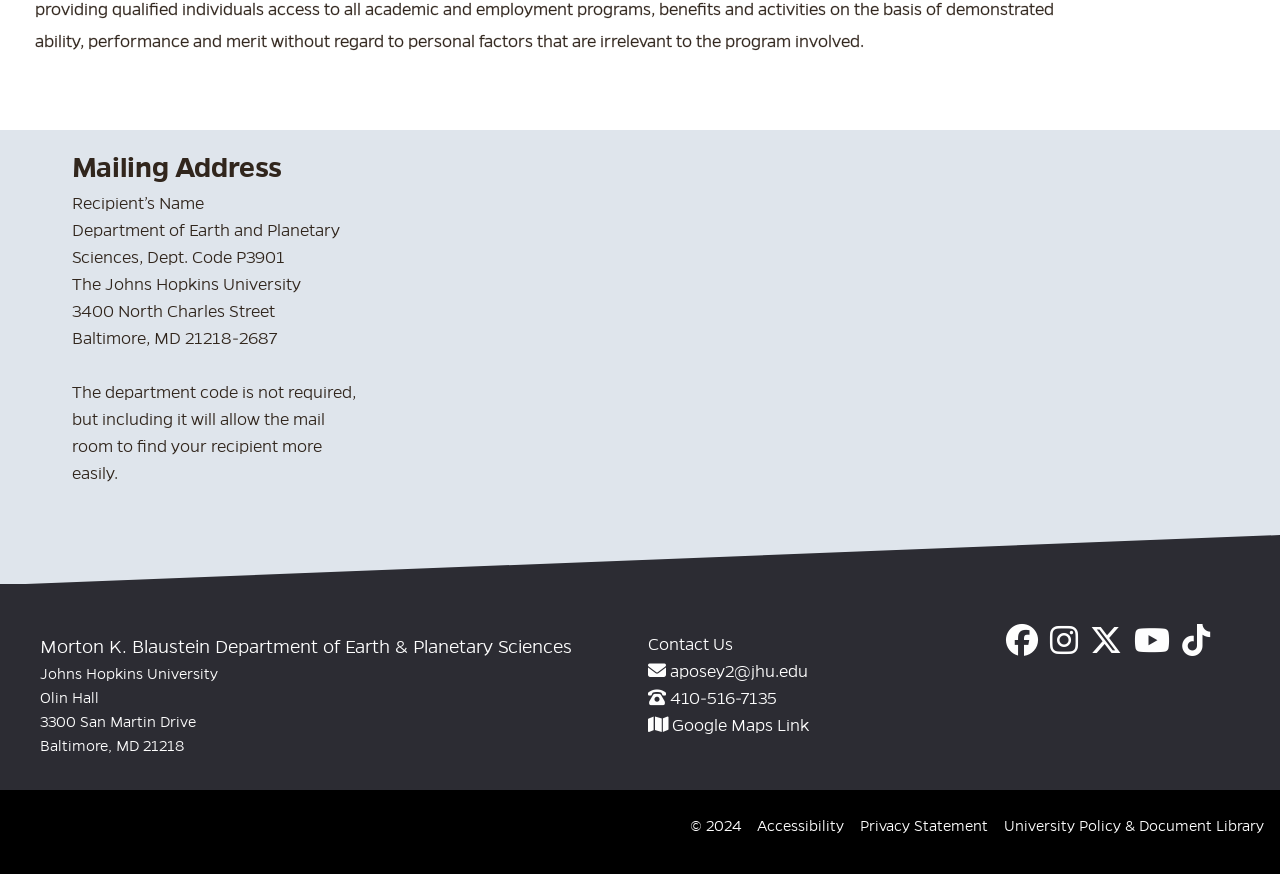Find the bounding box of the UI element described as follows: "More Citation Formats".

None